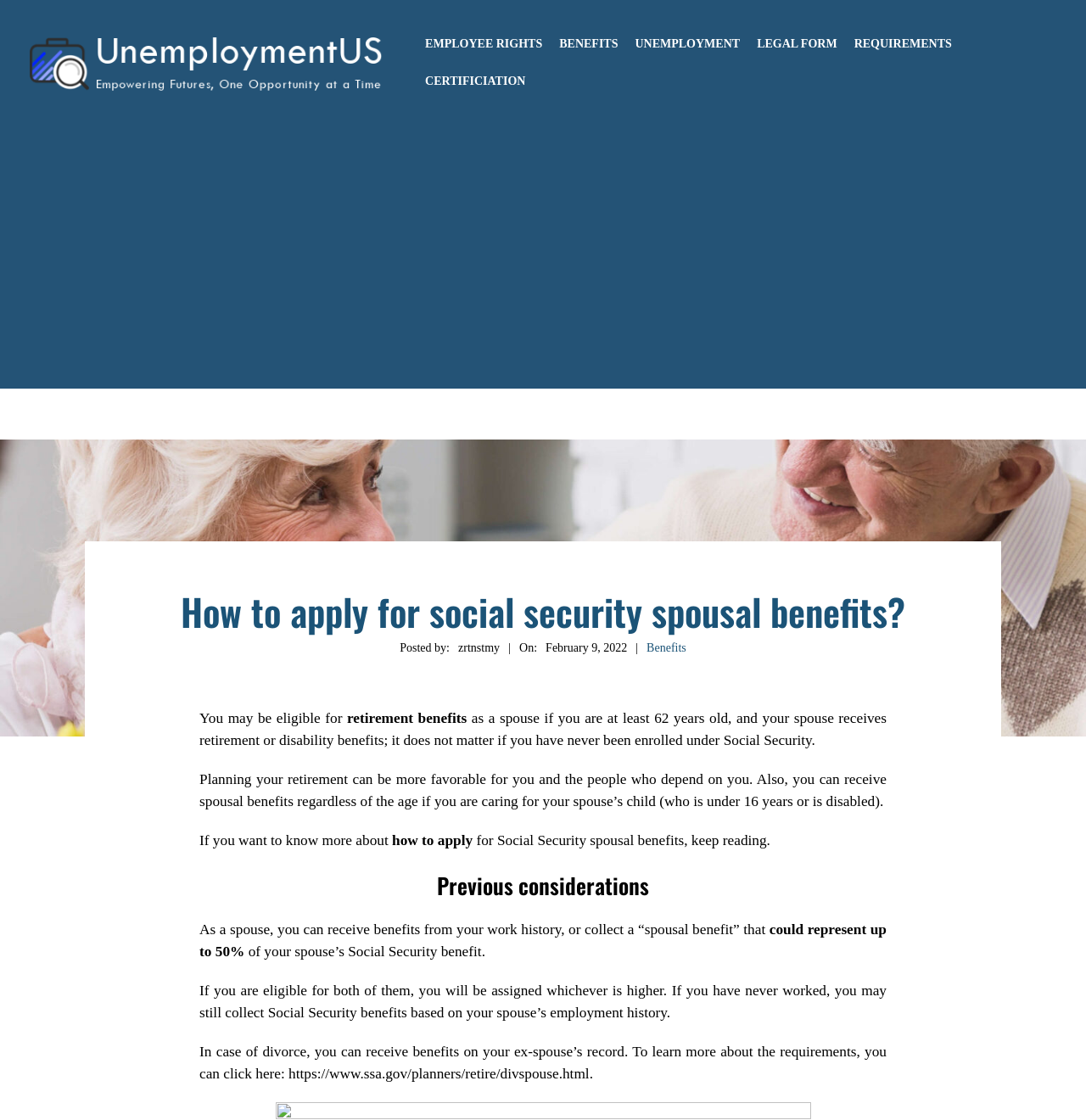Could you determine the bounding box coordinates of the clickable element to complete the instruction: "Search University of Manitoba Archives & Special Collections"? Provide the coordinates as four float numbers between 0 and 1, i.e., [left, top, right, bottom].

None